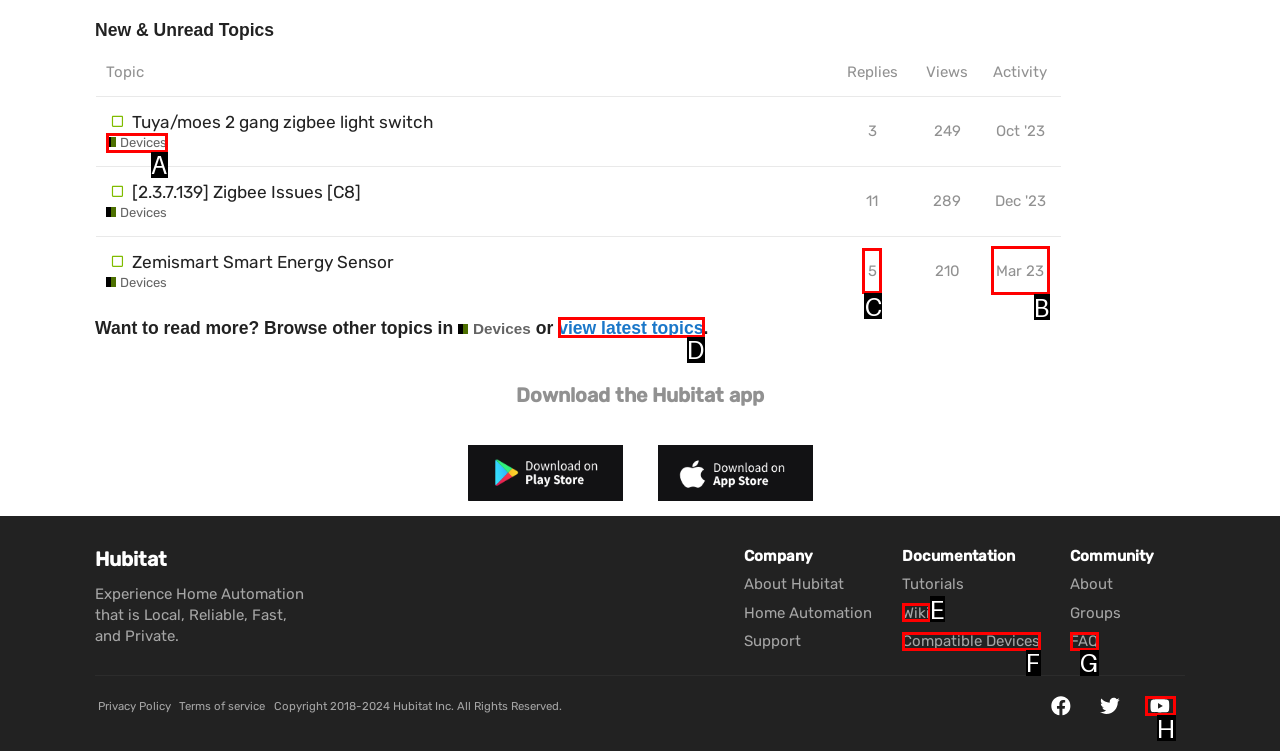Indicate the letter of the UI element that should be clicked to accomplish the task: View latest topics. Answer with the letter only.

D